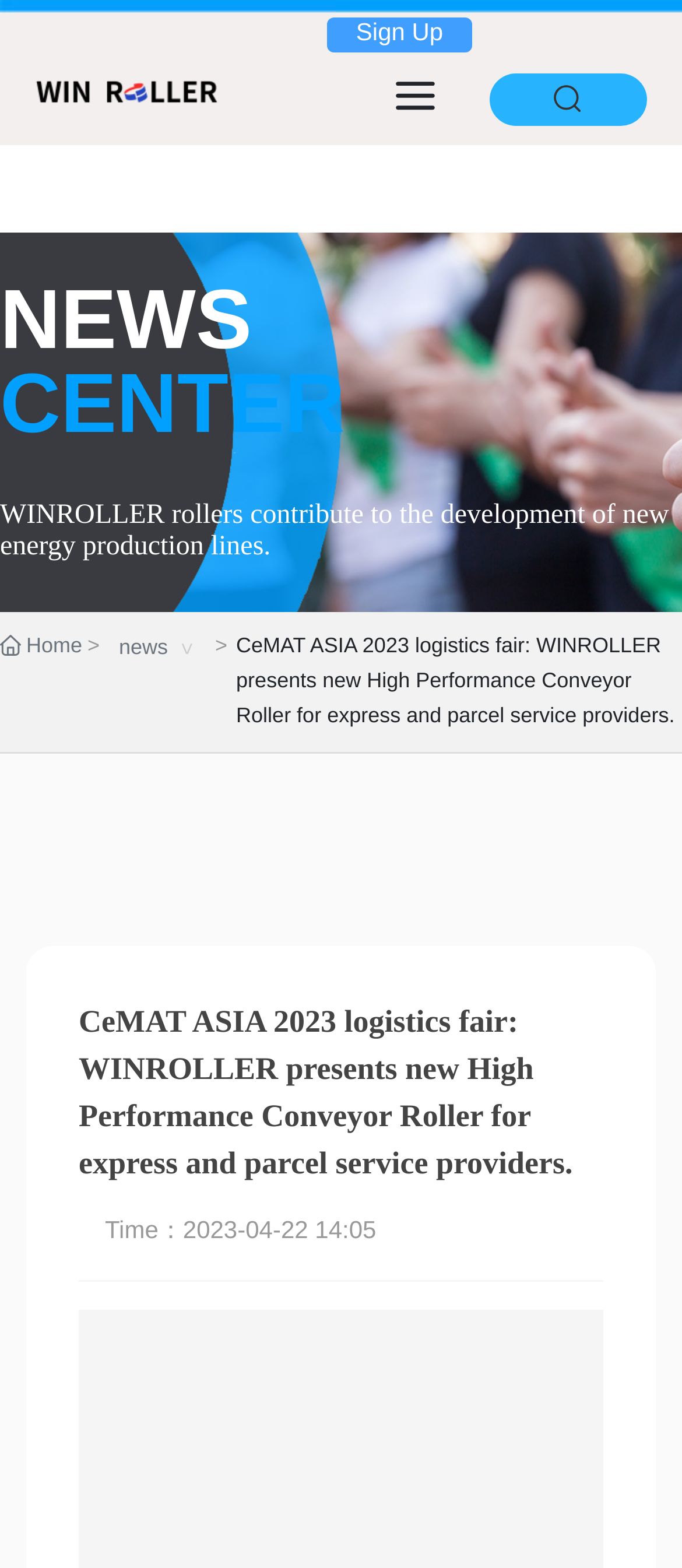Find the bounding box coordinates for the UI element that matches this description: "Sign Up".

[0.479, 0.011, 0.692, 0.033]